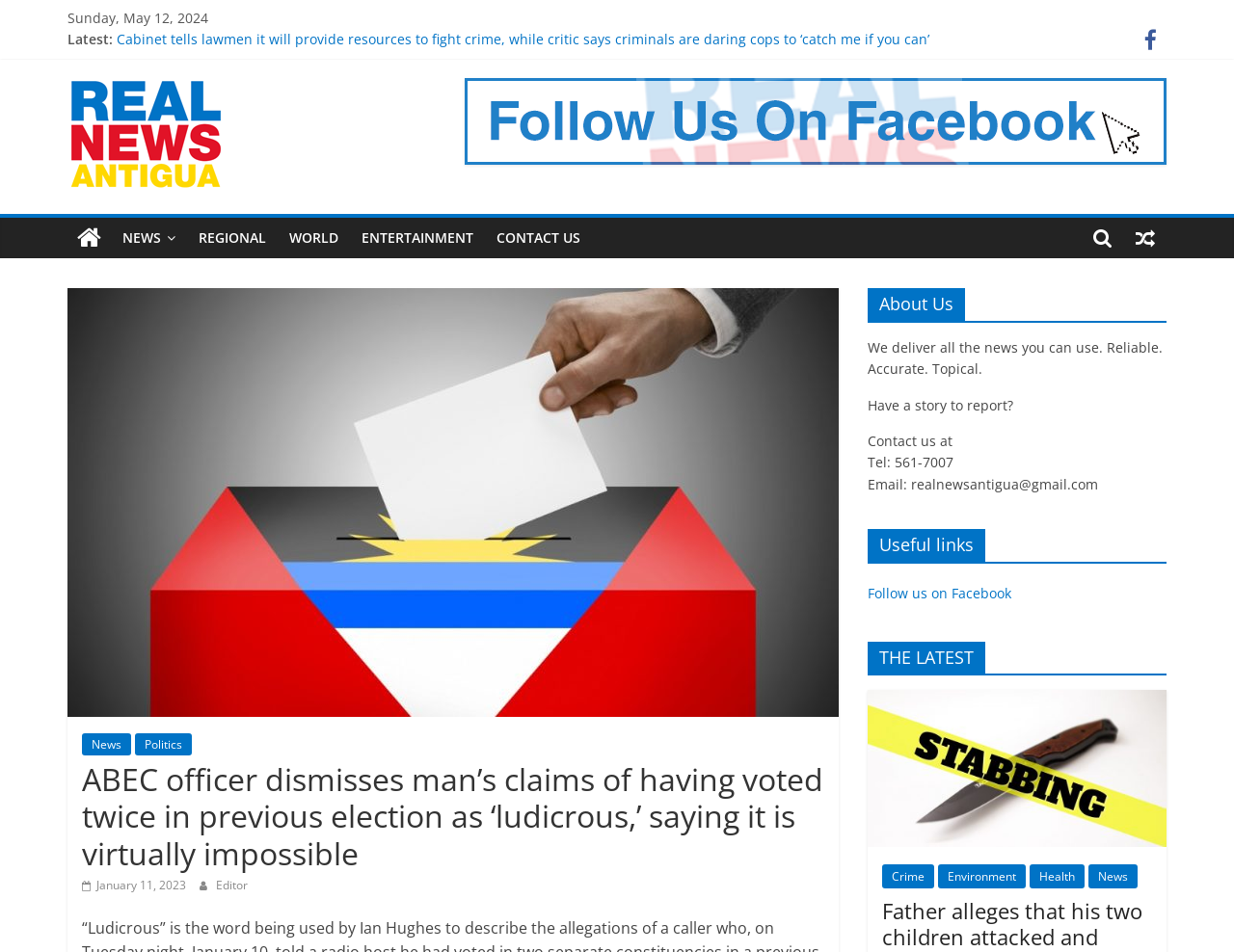What is the category of the article with the title 'Father alleges that his two children attacked and stabbed him, while observer describes the act as proof of the biblical ‘end times’'?
Please answer the question with as much detail as possible using the screenshot.

I found the category by looking at the article with the given title and finding the category label 'Crime' associated with it. This suggests that the article is related to crime news.